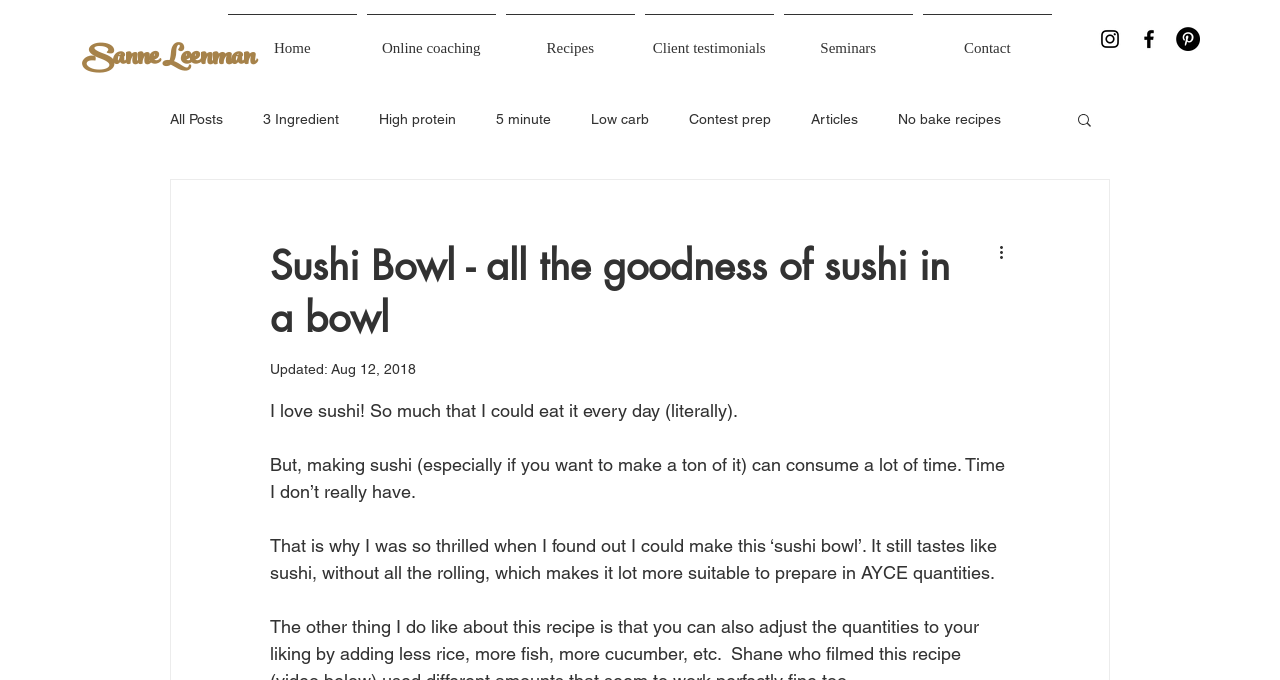Please find the bounding box coordinates in the format (top-left x, top-left y, bottom-right x, bottom-right y) for the given element description. Ensure the coordinates are floating point numbers between 0 and 1. Description: Client testimonials

[0.5, 0.021, 0.608, 0.094]